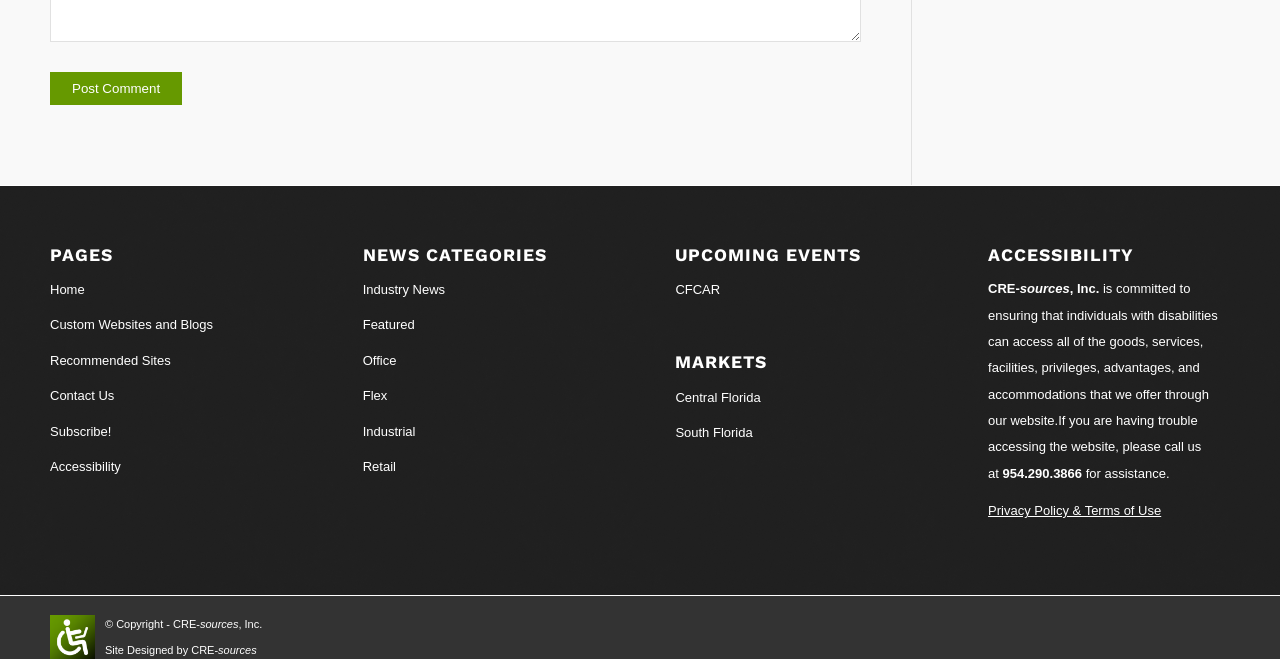What categories of news are available on this website?
Please elaborate on the answer to the question with detailed information.

The website provides a list of news categories, including Industry News, Featured, Office, Flex, Industrial, and Retail, which suggests that the website is focused on providing news and information related to these specific industries or topics.